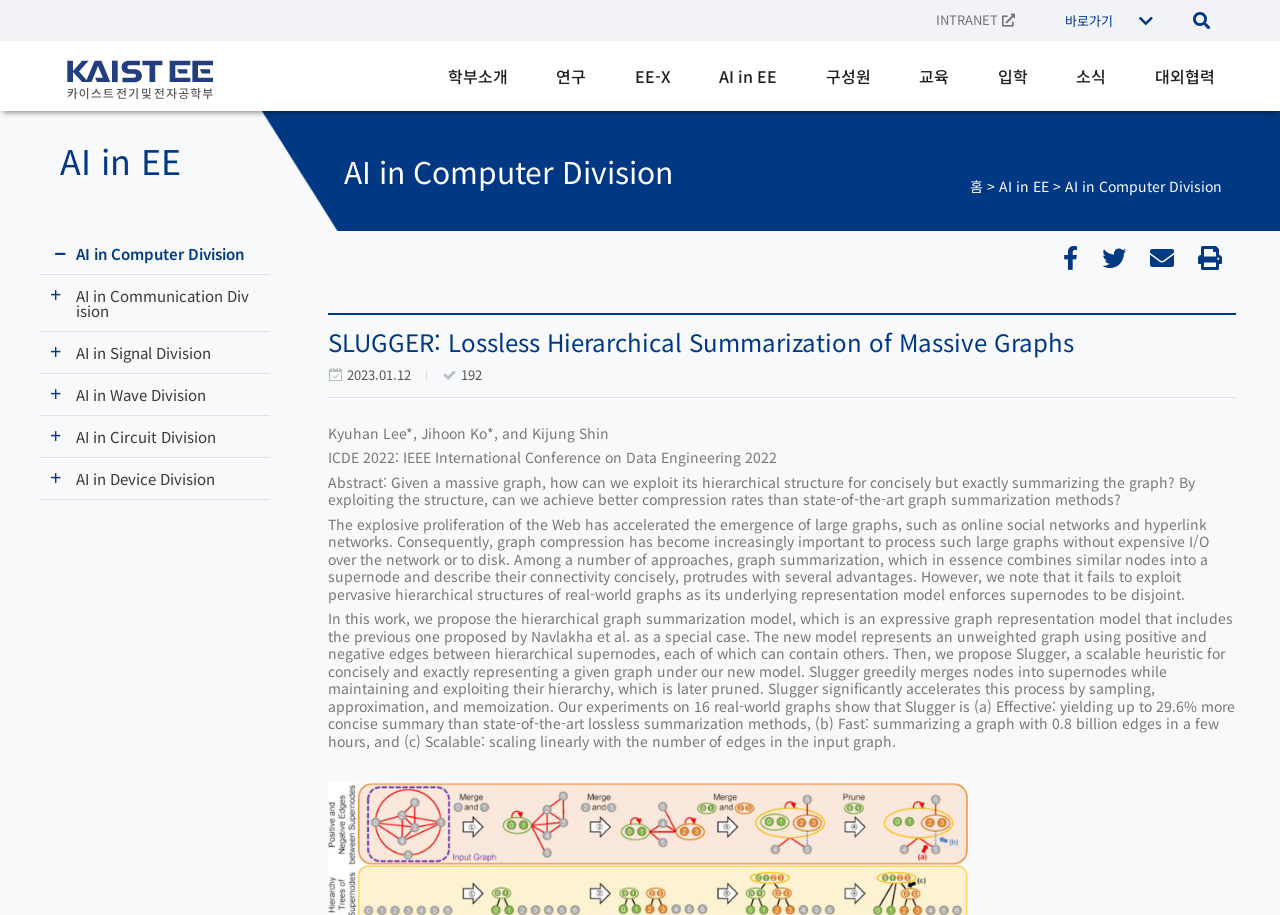Please identify the bounding box coordinates of the clickable region that I should interact with to perform the following instruction: "Click on the '학부소개' link". The coordinates should be expressed as four float numbers between 0 and 1, i.e., [left, top, right, bottom].

[0.35, 0.05, 0.397, 0.116]